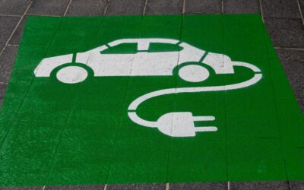Answer the question below using just one word or a short phrase: 
What is the theme associated with the design?

environmental themes